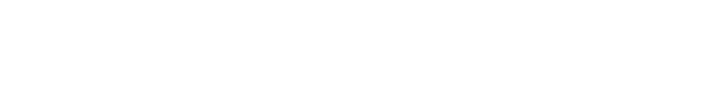Please examine the image and provide a detailed answer to the question: What type of experience does the spa offer?

The caption emphasizes that the Oakwell Beer Spa offers a unique spa experience that invites viewers to explore relaxation and enjoyment, suggesting that the spa is focused on providing a calming and pleasurable experience for its customers.